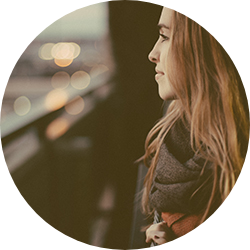What is the atmosphere like in the scene?
Answer the question with a single word or phrase, referring to the image.

Cool